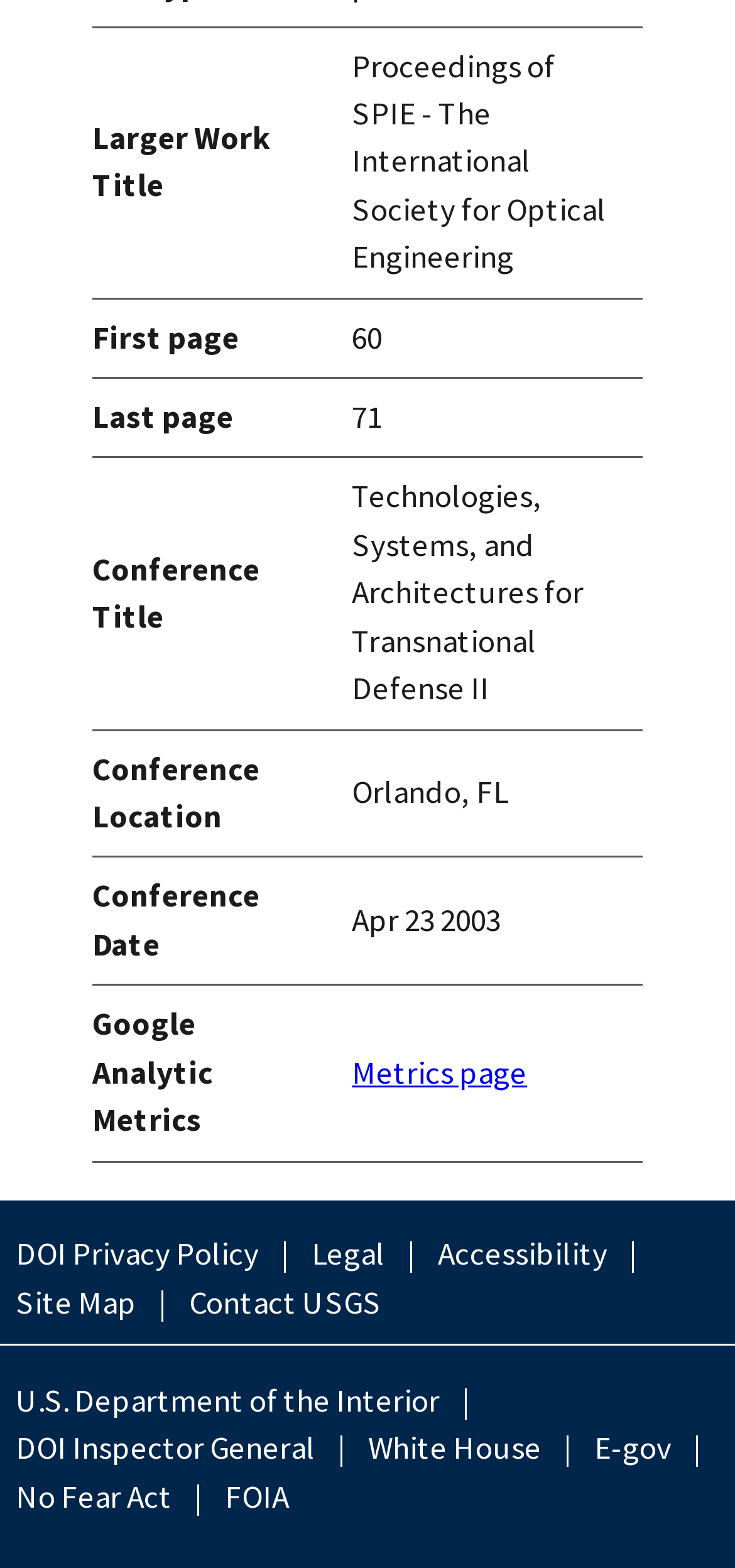Based on the image, please respond to the question with as much detail as possible:
What is the conference location?

I found the answer by looking at the fifth row of the table, where the row header is 'Conference Location' and the corresponding grid cell contains the text 'Orlando, FL'.